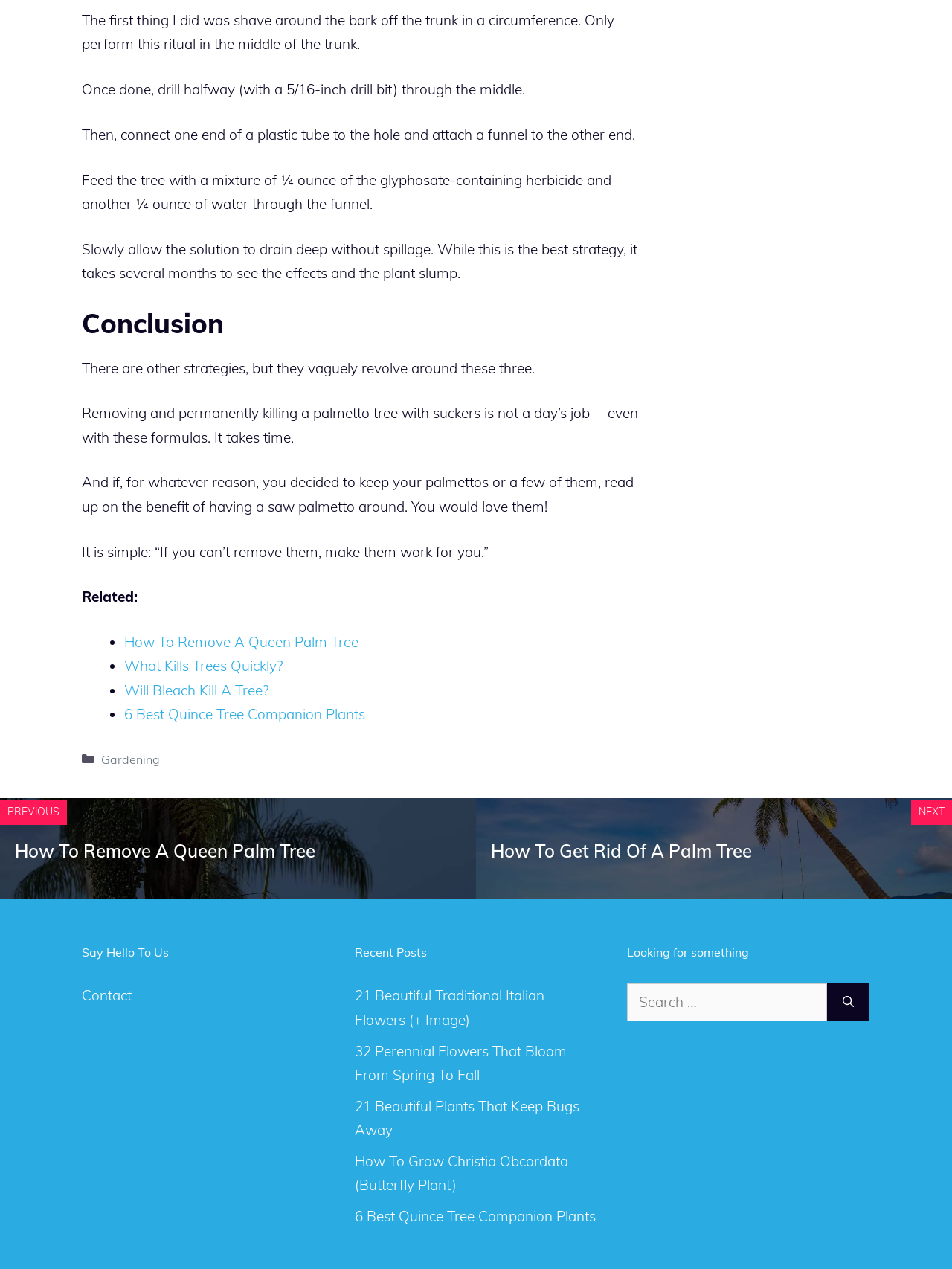Please specify the bounding box coordinates of the element that should be clicked to execute the given instruction: 'Search for something'. Ensure the coordinates are four float numbers between 0 and 1, expressed as [left, top, right, bottom].

[0.659, 0.775, 0.869, 0.805]